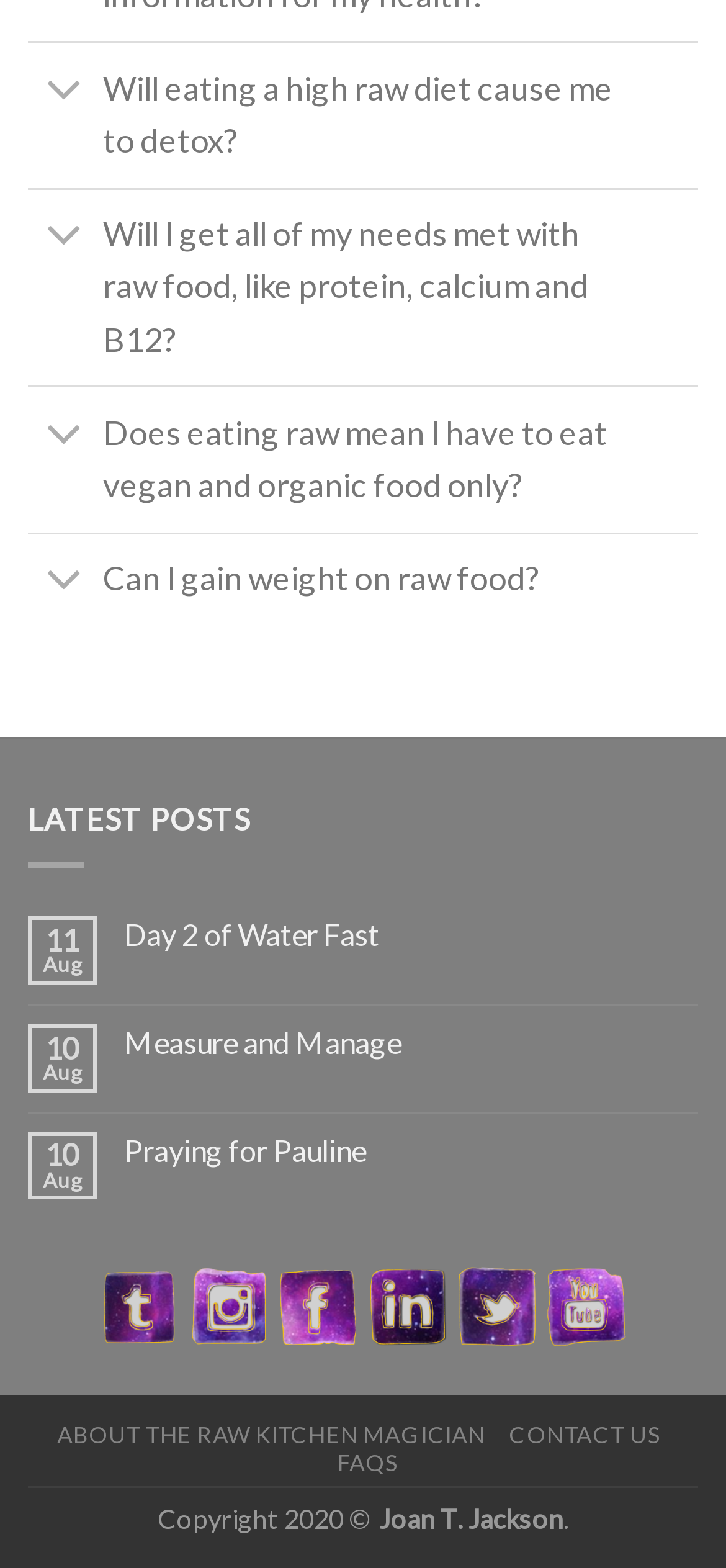Locate the bounding box coordinates of the area to click to fulfill this instruction: "Follow the Tumblr link". The bounding box should be presented as four float numbers between 0 and 1, in the order [left, top, right, bottom].

[0.131, 0.806, 0.254, 0.861]